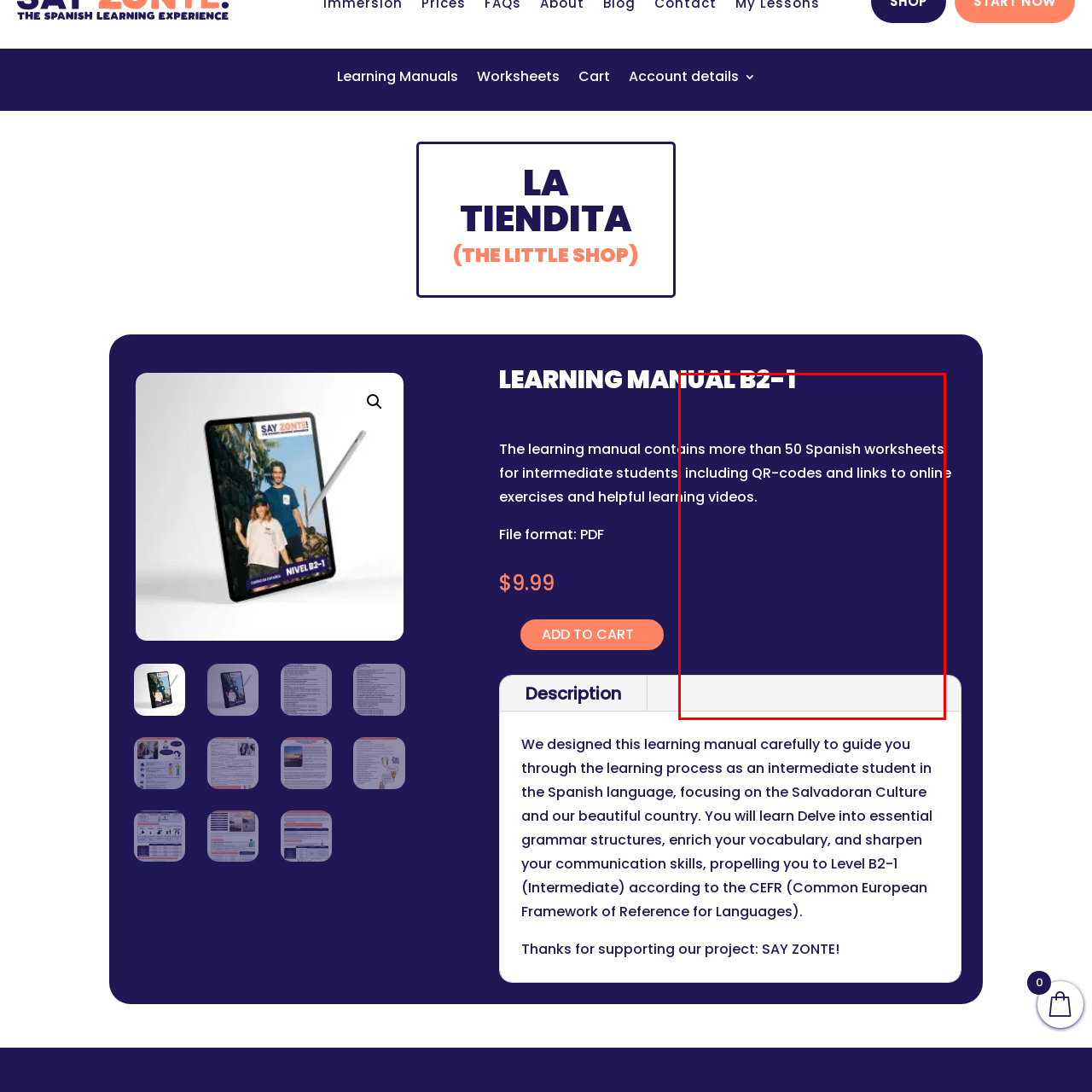Elaborate on the image enclosed by the red box with a detailed description.

The image features the title "LEARNING MANUAL B2-1" prominently displayed in bold white text against a deep purple background. Beneath the title, there is a brief description highlighting that the manual includes over 50 Spanish worksheets designed for intermediate students. It emphasizes the inclusion of QR codes and links to online exercises and helpful learning videos, making it a comprehensive resource for enhancing language skills. The layout is clean and informative, aimed at engaging learners and encouraging them to explore the content further.